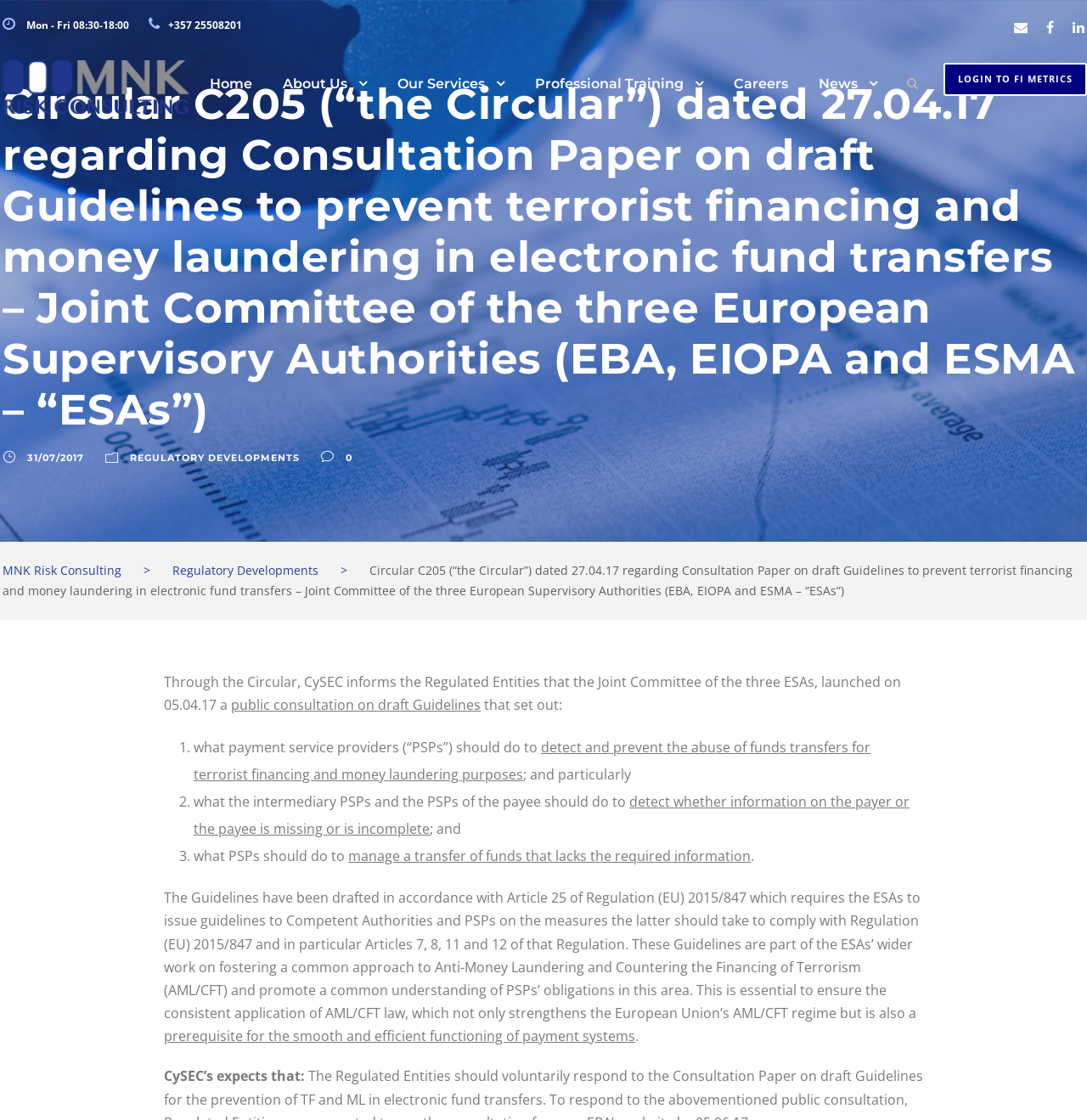What is the expected outcome of the Guidelines mentioned in the Circular C205?
Based on the visual details in the image, please answer the question thoroughly.

I found the expected outcome of the Guidelines by reading the webpage content, which mentions that the Guidelines are essential to ensure the consistent application of AML/CFT law, which not only strengthens the European Union’s AML/CFT regime but is also a prerequisite for the smooth and efficient functioning of payment systems.